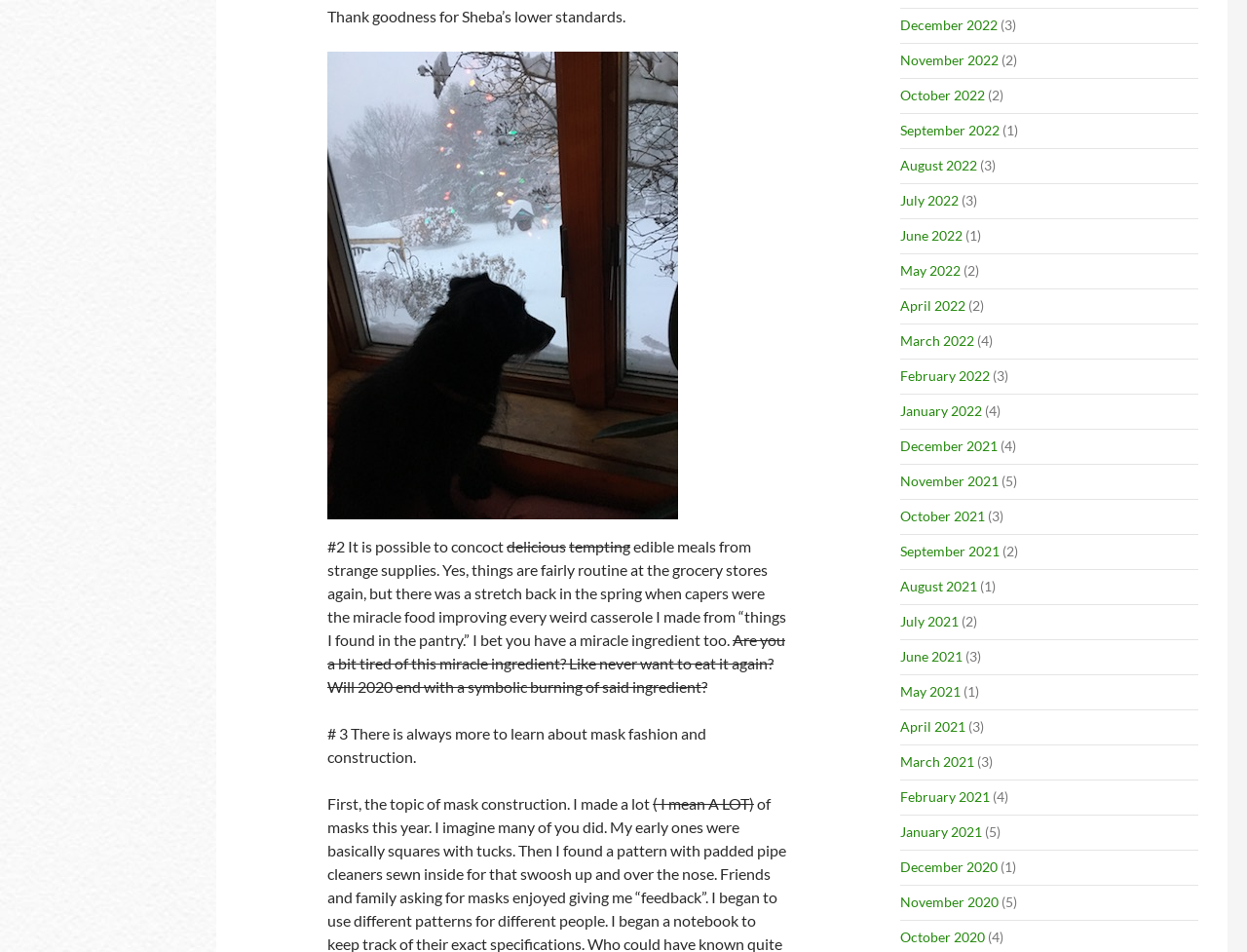Determine the bounding box coordinates of the UI element that matches the following description: "Login to see the price". The coordinates should be four float numbers between 0 and 1 in the format [left, top, right, bottom].

None